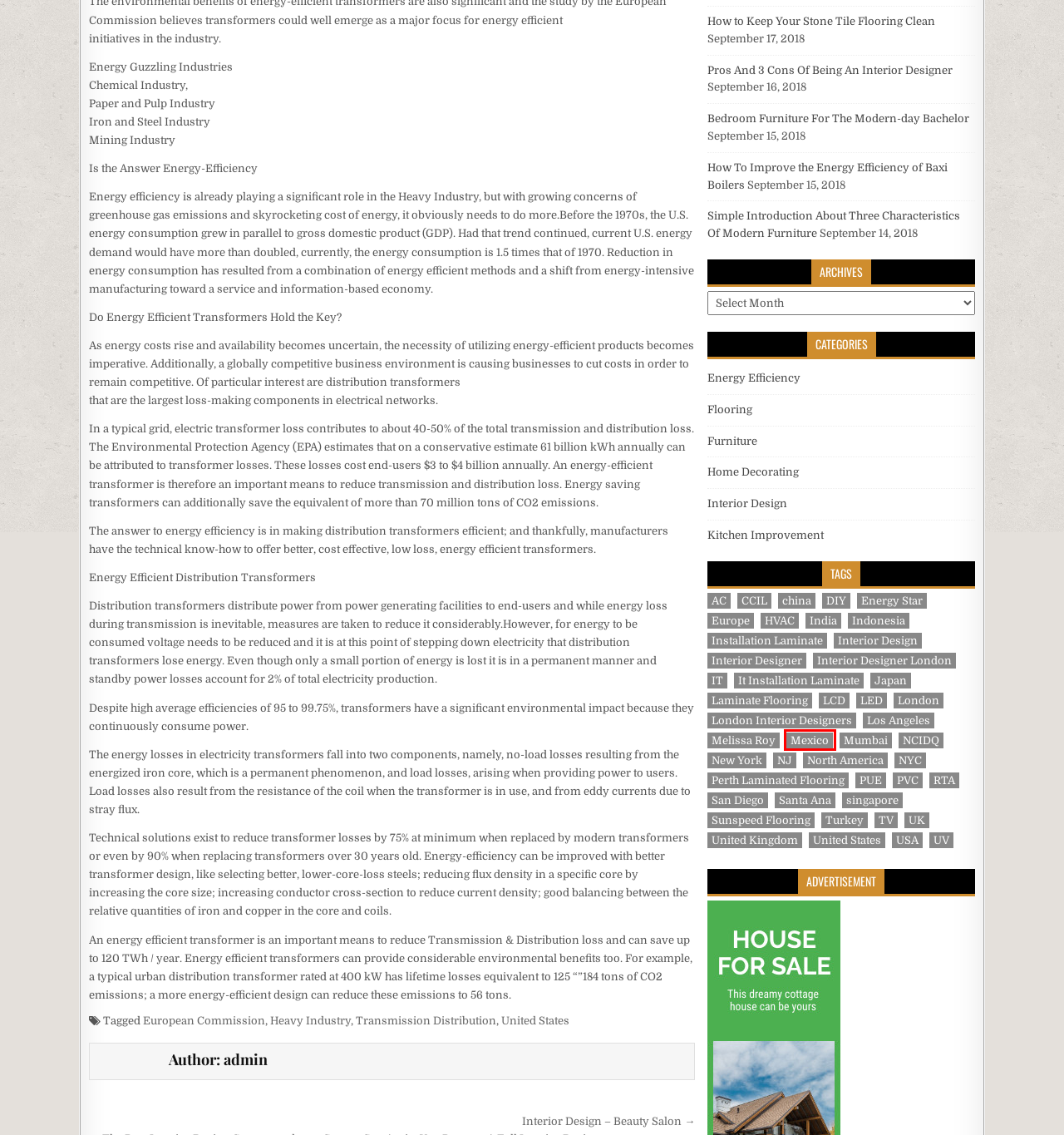Analyze the webpage screenshot with a red bounding box highlighting a UI element. Select the description that best matches the new webpage after clicking the highlighted element. Here are the options:
A. Mumbai – Home Decorating with Interesting Tips
B. Europe – Home Decorating with Interesting Tips
C. United States – Home Decorating with Interesting Tips
D. How To Improve the Energy Efficiency of Baxi Boilers – Home Decorating with Interesting Tips
E. Mexico – Home Decorating with Interesting Tips
F. china – Home Decorating with Interesting Tips
G. NJ – Home Decorating with Interesting Tips
H. Los Angeles – Home Decorating with Interesting Tips

E